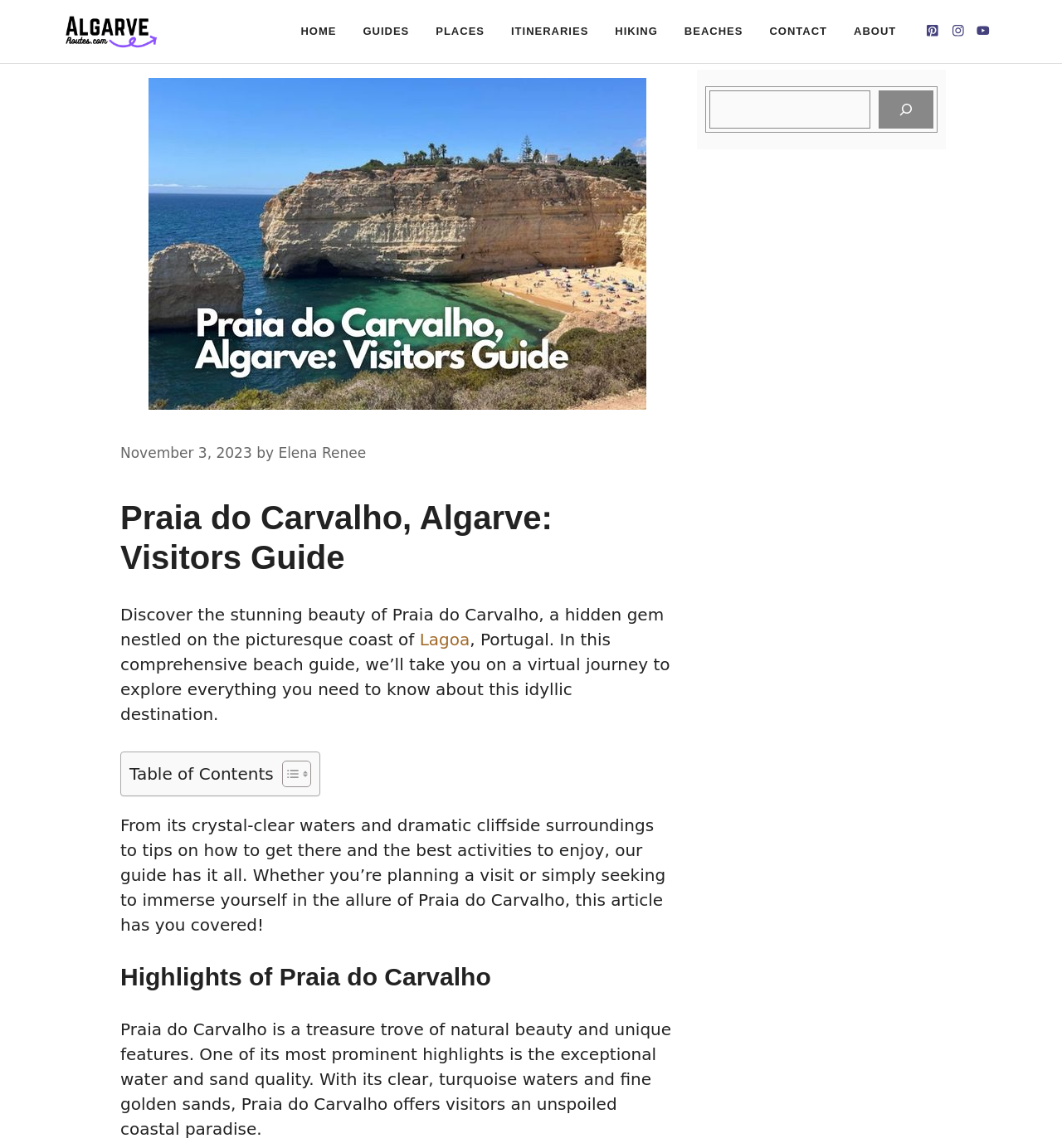Respond to the question below with a single word or phrase:
What is the purpose of this guide?

To explore Praia do Carvalho